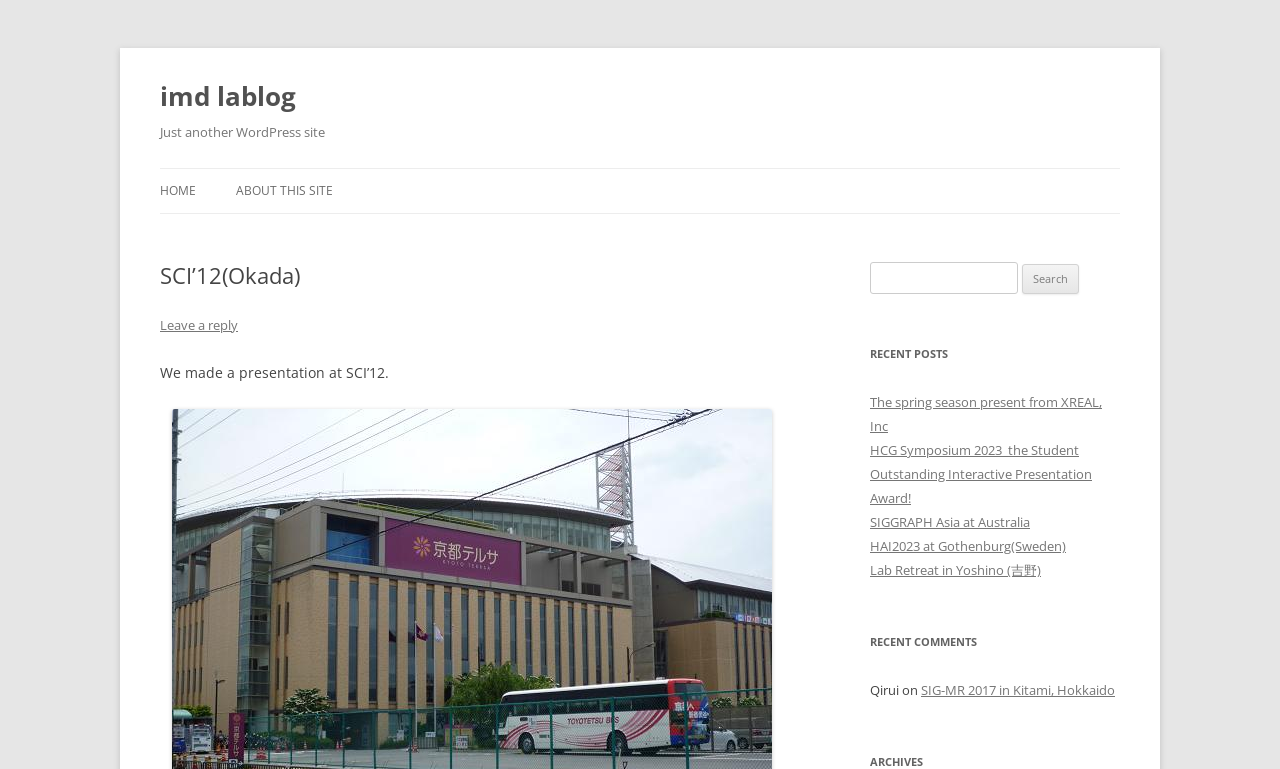Bounding box coordinates should be provided in the format (top-left x, top-left y, bottom-right x, bottom-right y) with all values between 0 and 1. Identify the bounding box for this UI element: DVids Hawaii

None